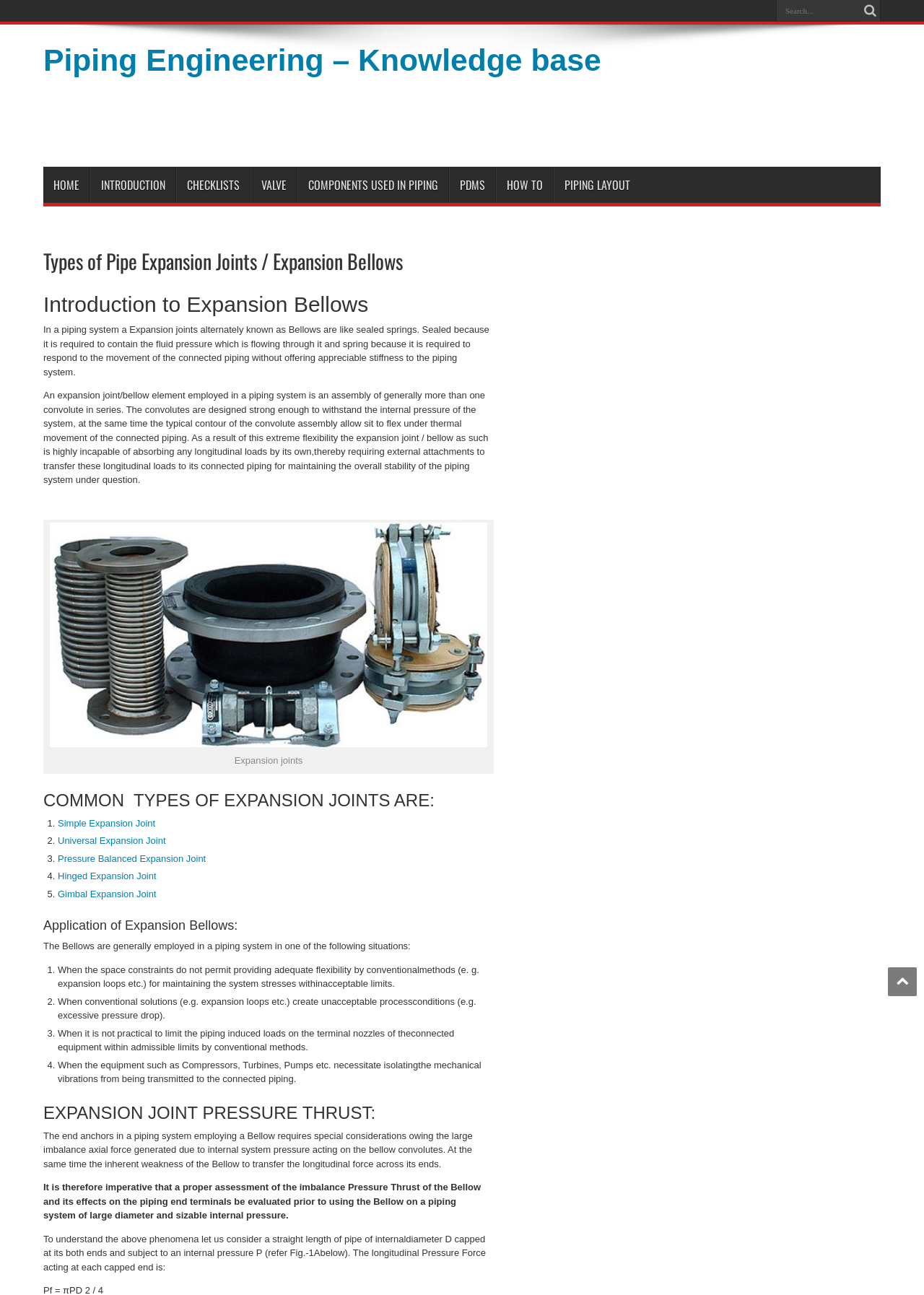What is the main topic of this webpage?
Using the picture, provide a one-word or short phrase answer.

Pipe Expansion Joints